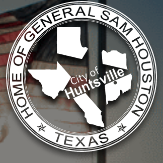What is the shape of the emblem?
From the image, respond with a single word or phrase.

Circular